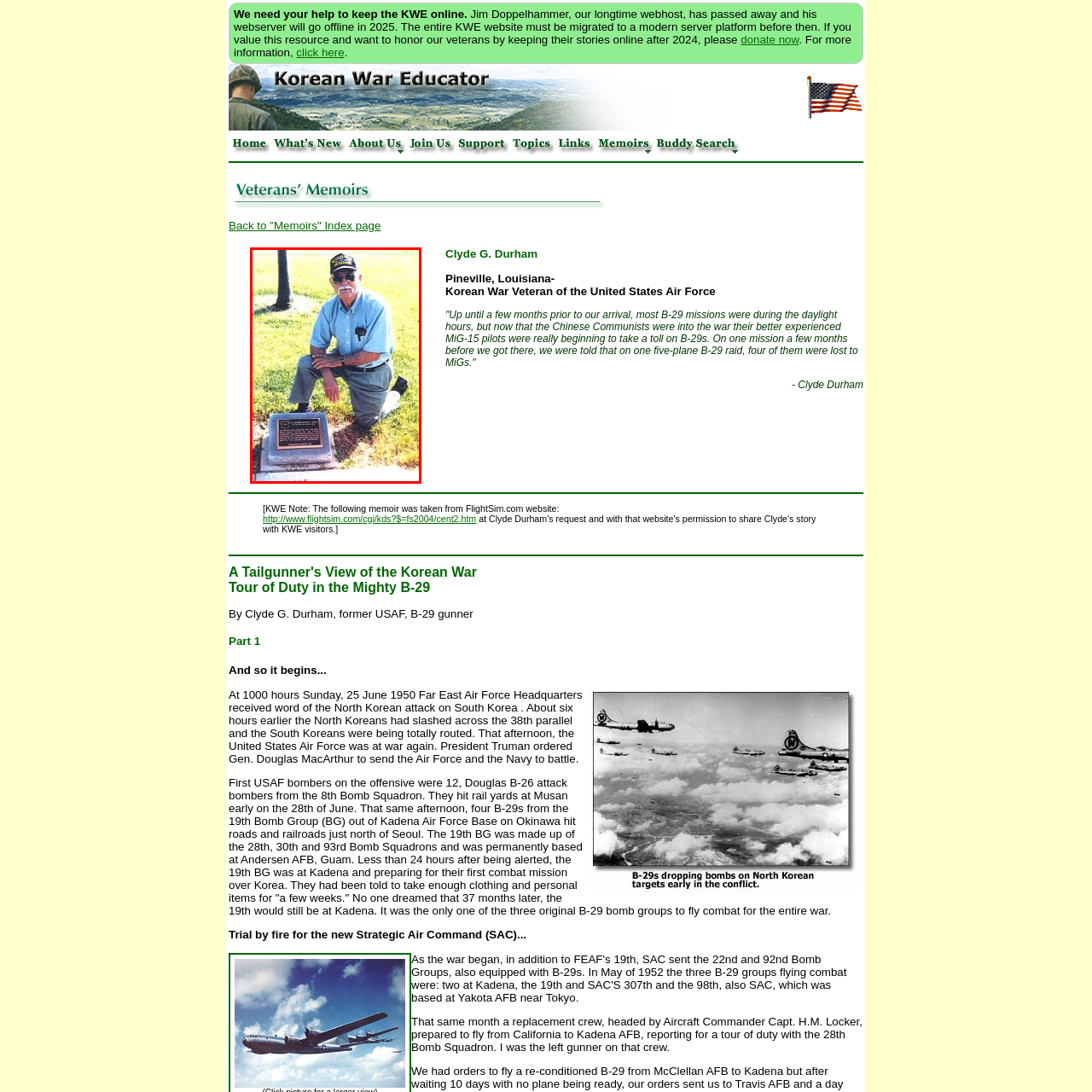What is the veteran's expression conveying?
Analyze the image segment within the red bounding box and respond to the question using a single word or brief phrase.

Pride and reflection